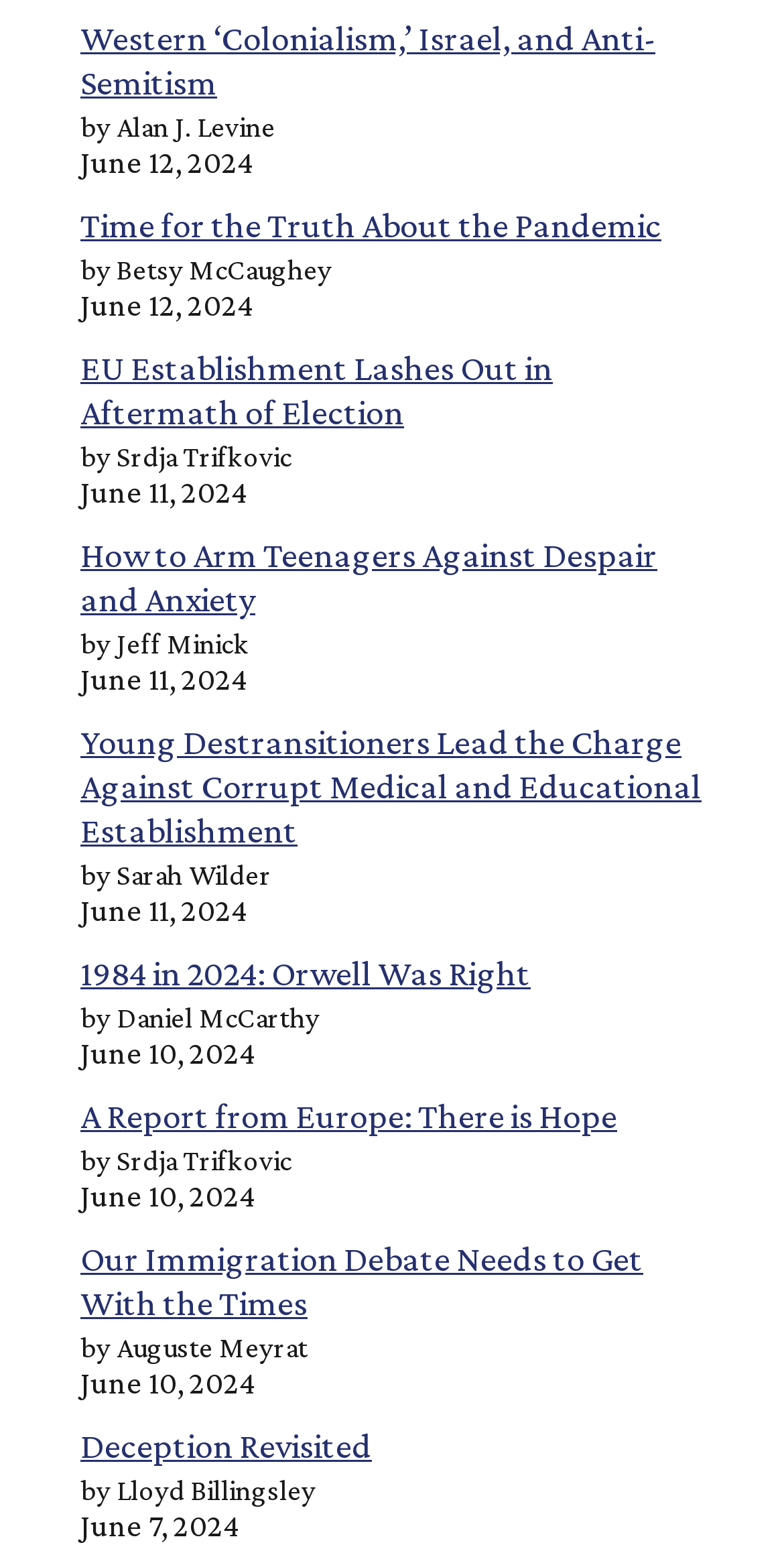Refer to the image and answer the question with as much detail as possible: Who wrote the article 'Time for the Truth About the Pandemic'?

The author of the article 'Time for the Truth About the Pandemic' can be found by looking at the StaticText element next to the link element with the text 'Time for the Truth About the Pandemic', which has the text 'by Betsy McCaughey'.